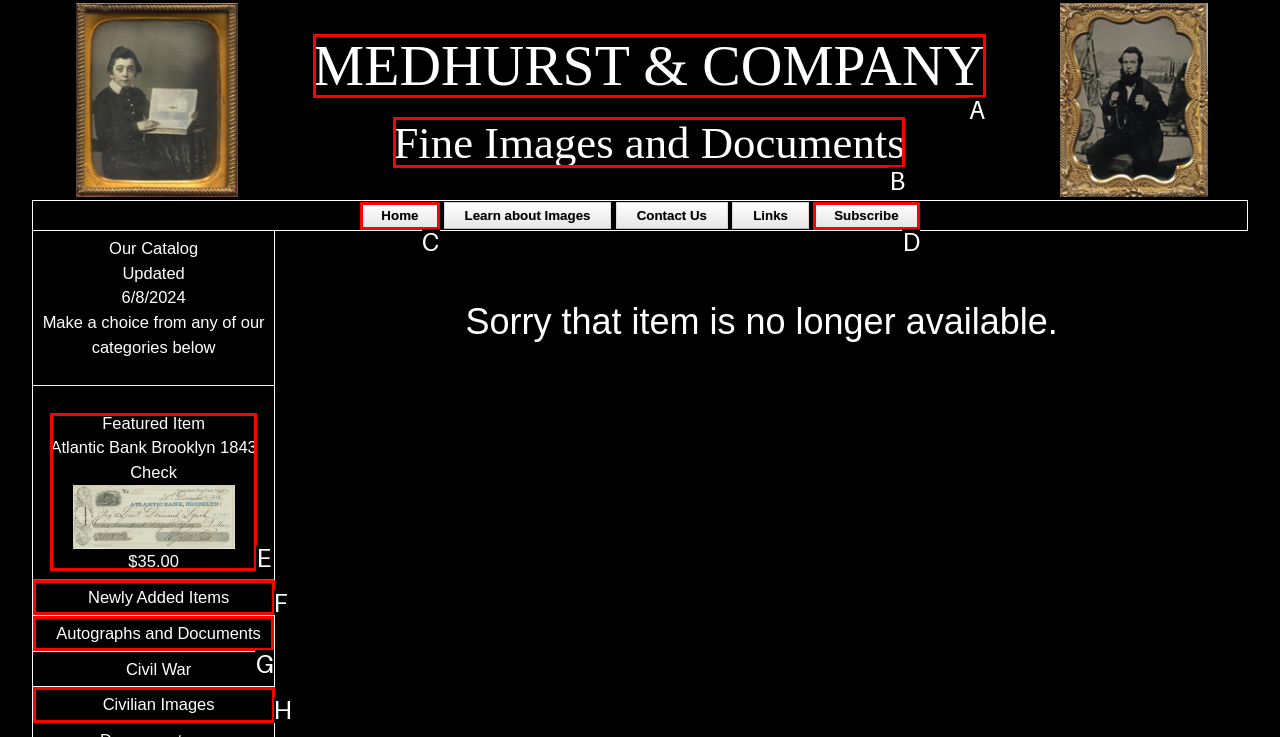Select the correct UI element to complete the task: Explore Autographs and Documents
Please provide the letter of the chosen option.

G